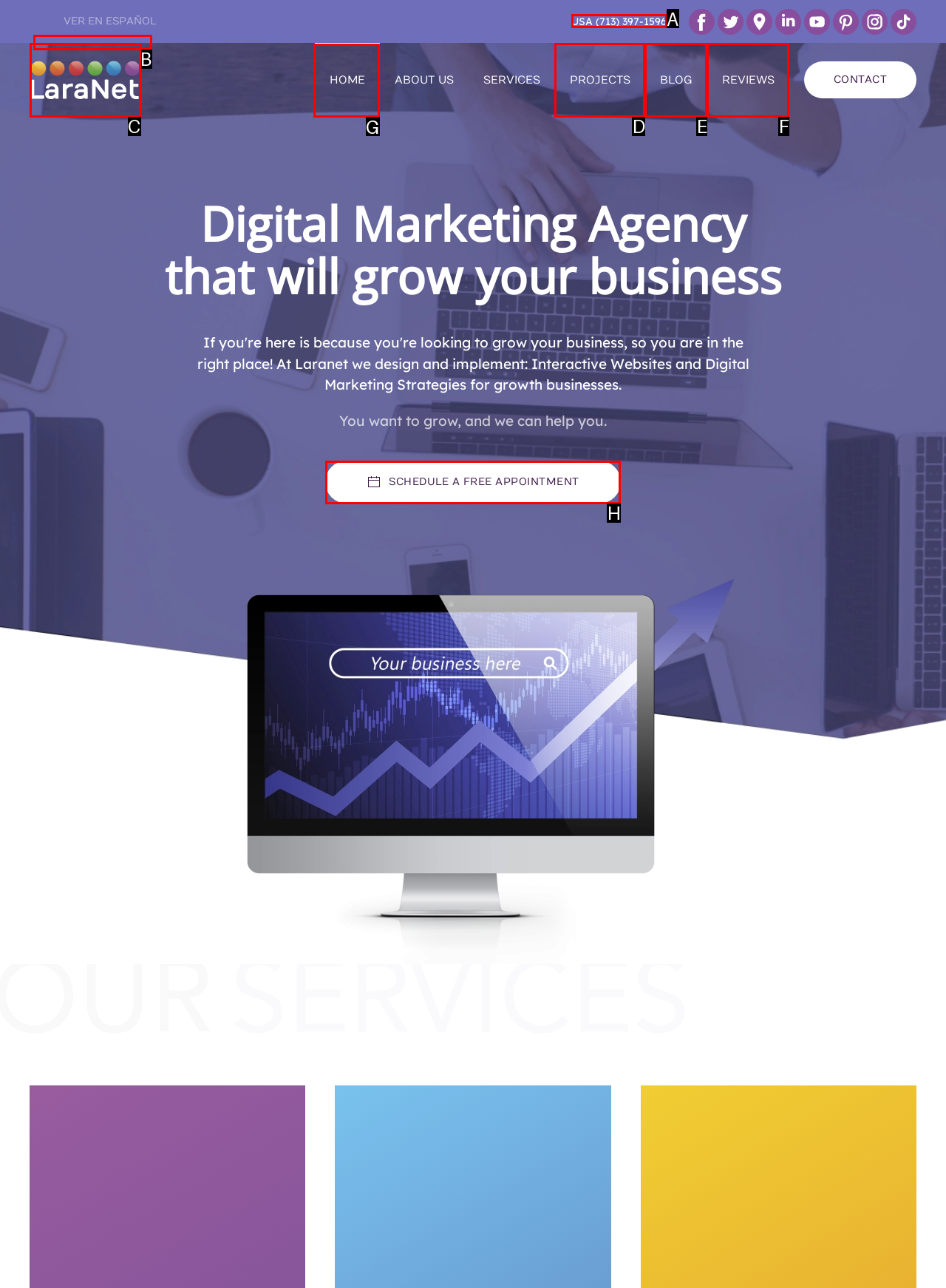Find the correct option to complete this instruction: Click the 'HOME' link. Reply with the corresponding letter.

G